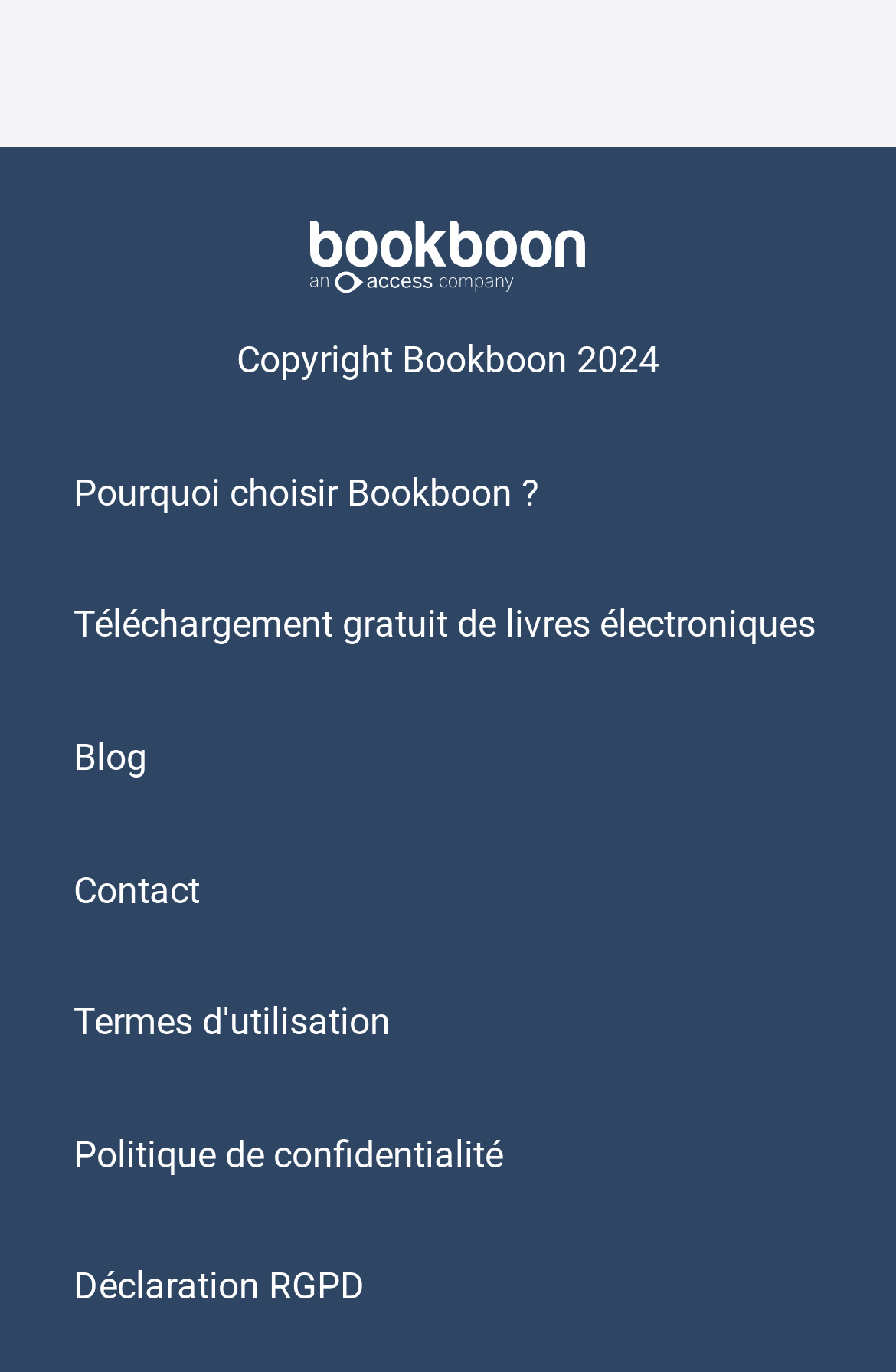Find the bounding box coordinates of the element you need to click on to perform this action: 'Contact Bookboon'. The coordinates should be represented by four float values between 0 and 1, in the format [left, top, right, bottom].

[0.082, 0.633, 0.223, 0.664]